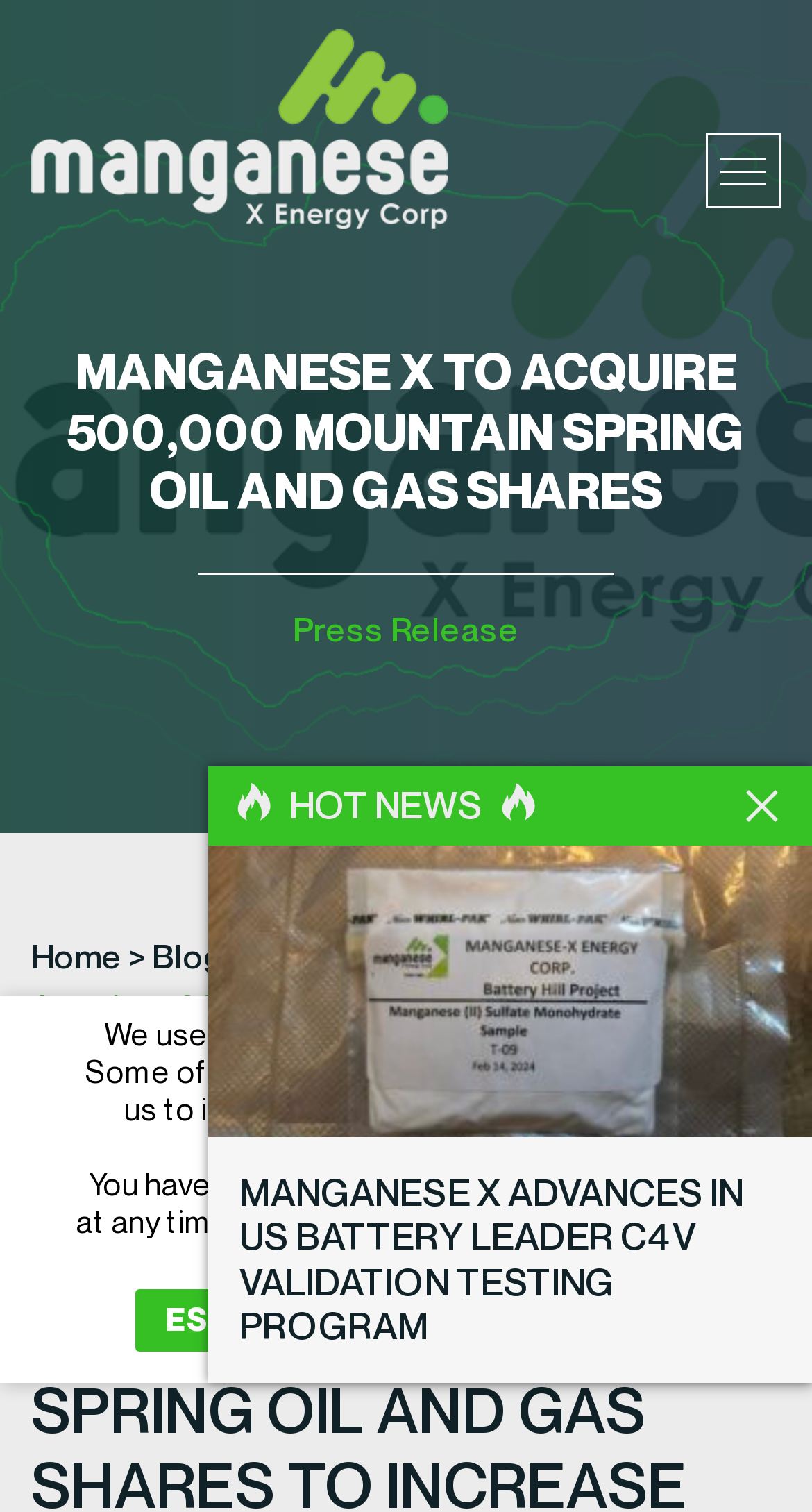Please provide the bounding box coordinates for the element that needs to be clicked to perform the instruction: "Click the image with fire icon". The coordinates must consist of four float numbers between 0 and 1, formatted as [left, top, right, bottom].

[0.29, 0.517, 0.336, 0.542]